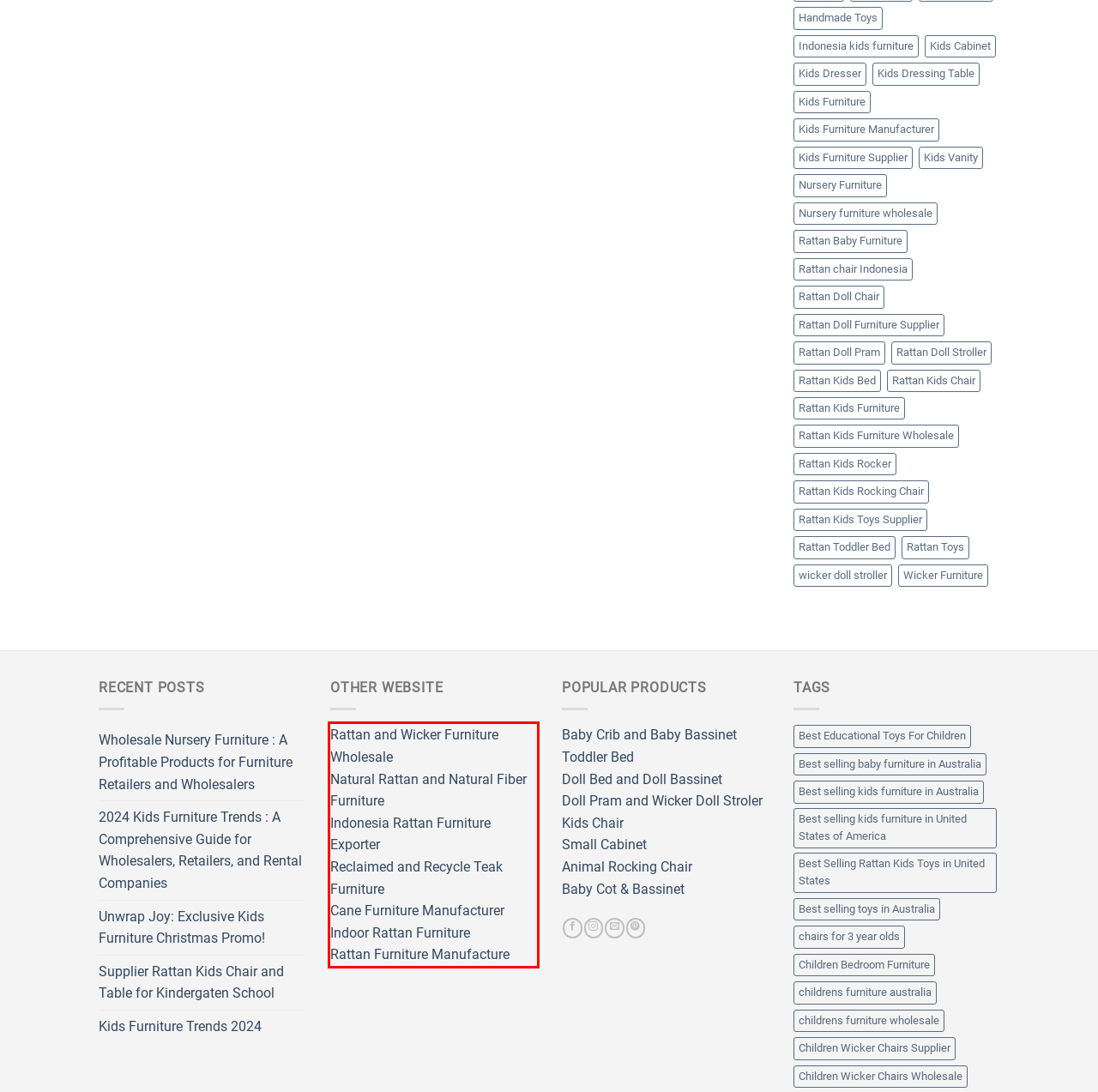From the given screenshot of a webpage, identify the red bounding box and extract the text content within it.

Rattan and Wicker Furniture Wholesale Natural Rattan and Natural Fiber Furniture Indonesia Rattan Furniture Exporter Reclaimed and Recycle Teak Furniture Cane Furniture Manufacturer Indoor Rattan Furniture Rattan Furniture Manufacture